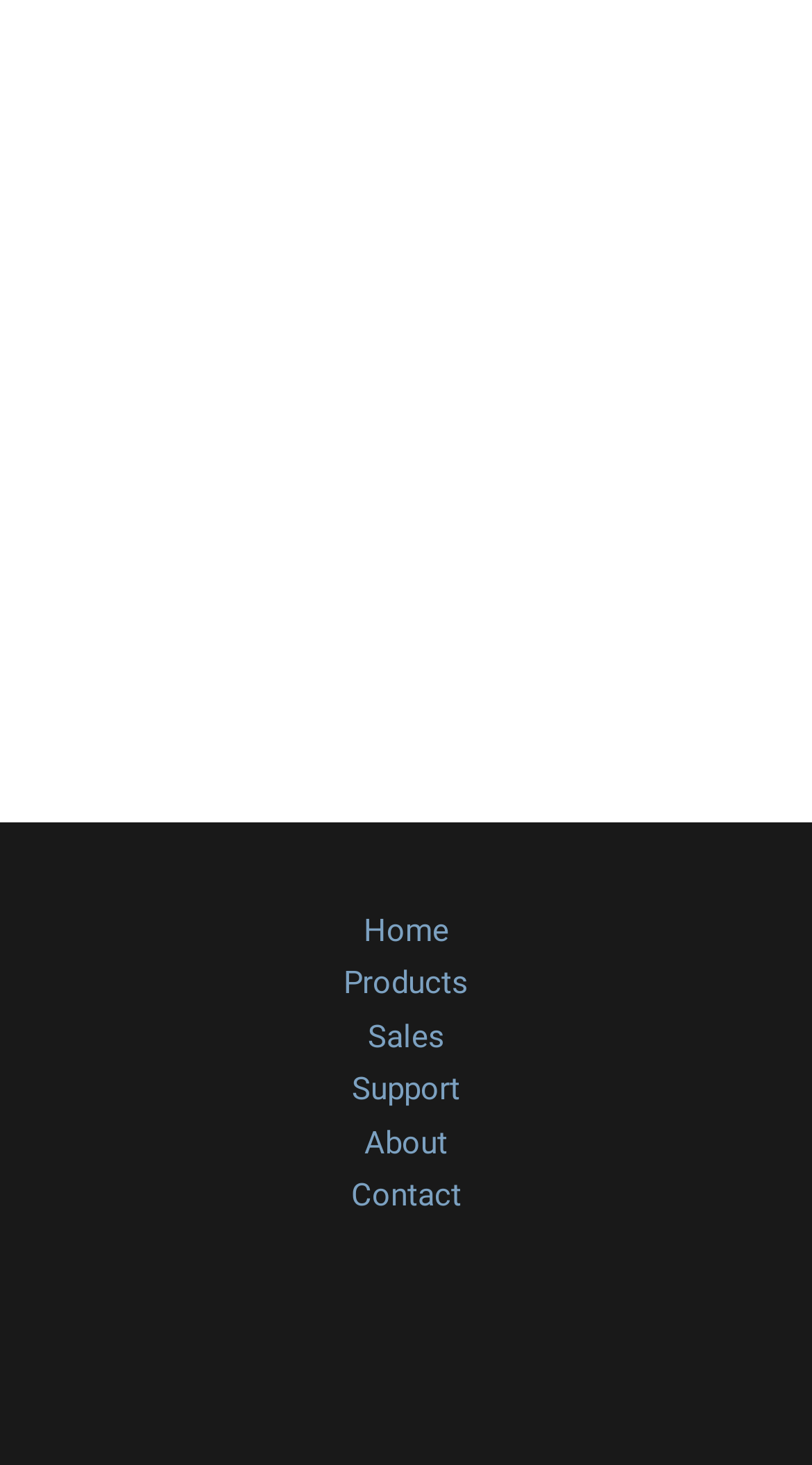What is the first link in the site navigation?
Please provide a single word or phrase answer based on the image.

Home